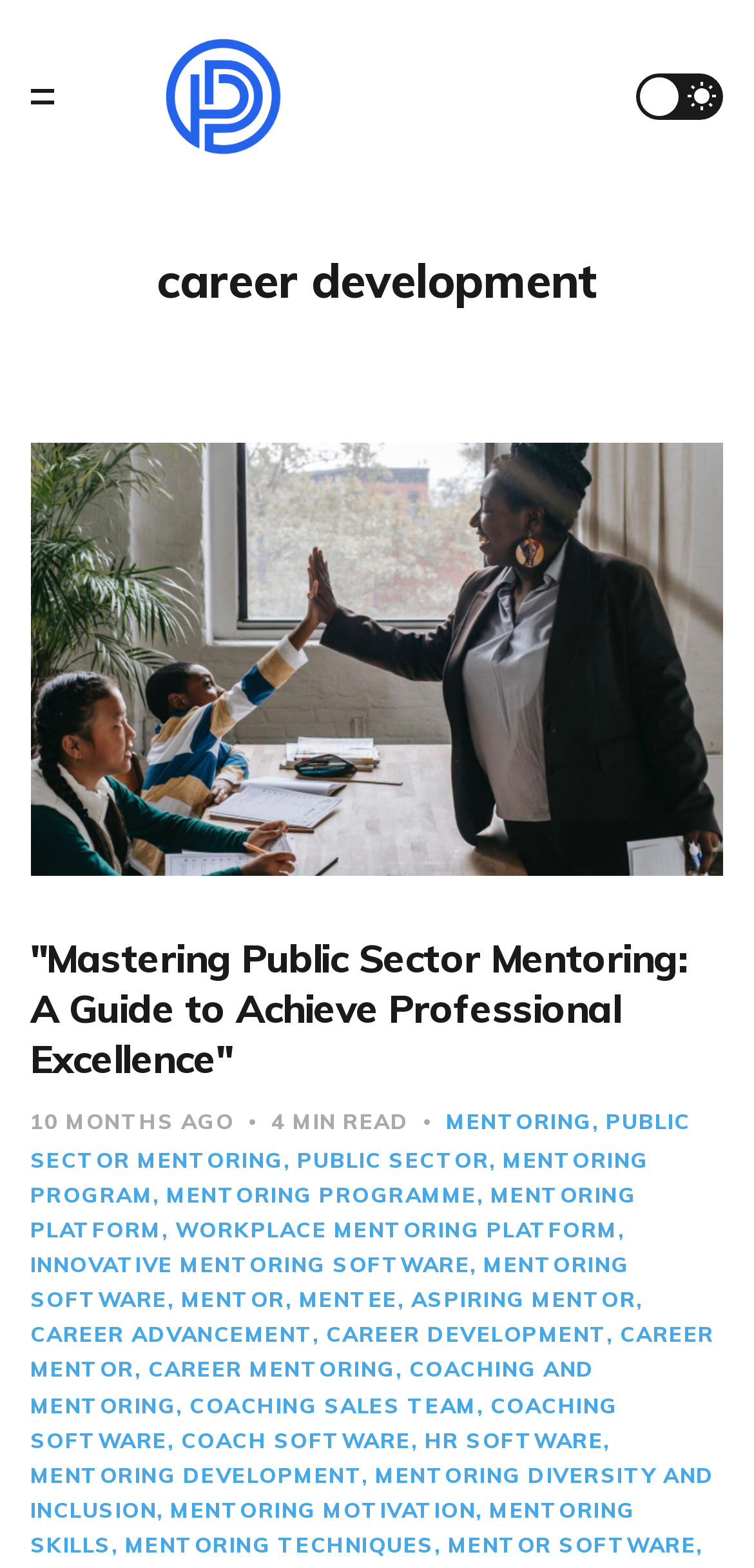Determine the coordinates of the bounding box that should be clicked to complete the instruction: "Learn more about 'CAREER DEVELOPMENT'". The coordinates should be represented by four float numbers between 0 and 1: [left, top, right, bottom].

[0.414, 0.843, 0.804, 0.86]